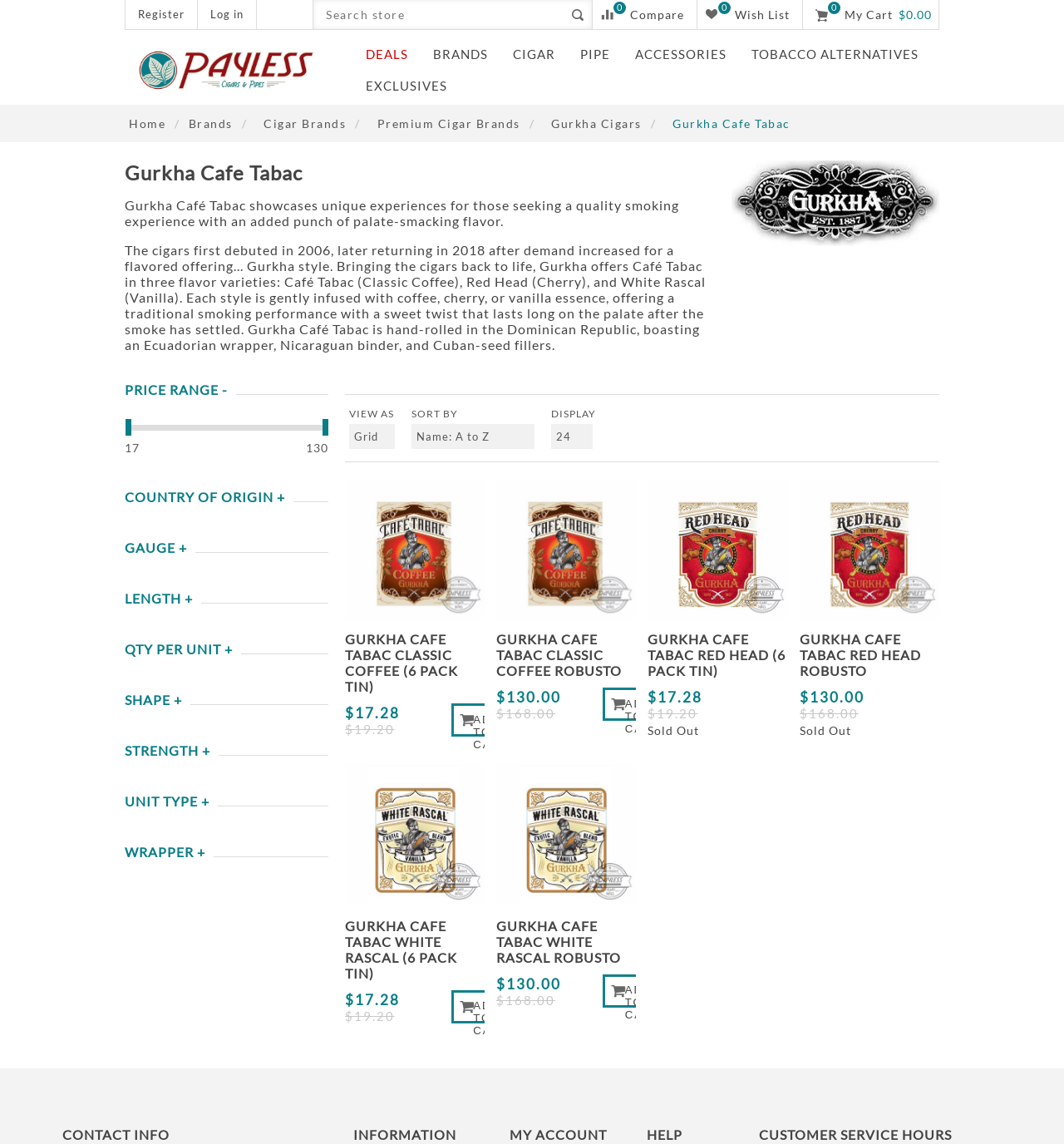Determine the bounding box coordinates of the target area to click to execute the following instruction: "Search for products."

[0.295, 0.0, 0.529, 0.025]